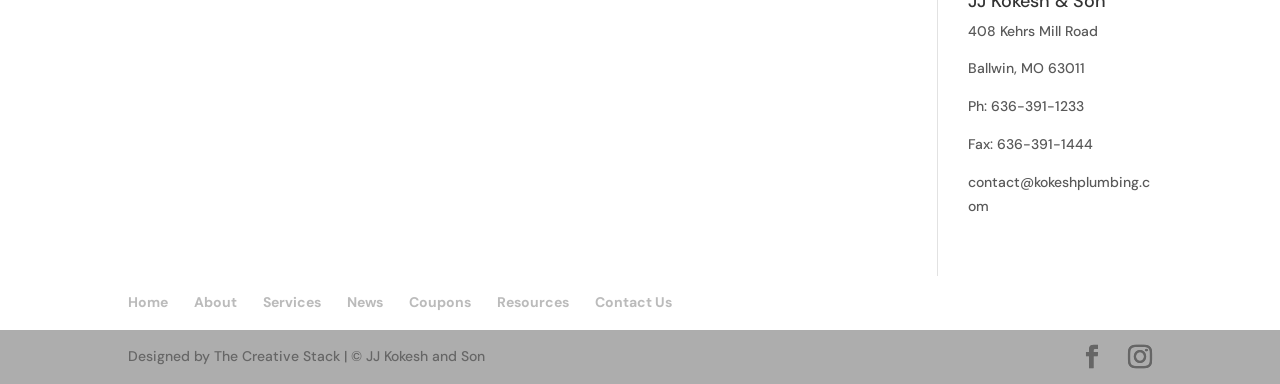Please locate the bounding box coordinates of the element's region that needs to be clicked to follow the instruction: "click Home". The bounding box coordinates should be provided as four float numbers between 0 and 1, i.e., [left, top, right, bottom].

[0.1, 0.764, 0.131, 0.811]